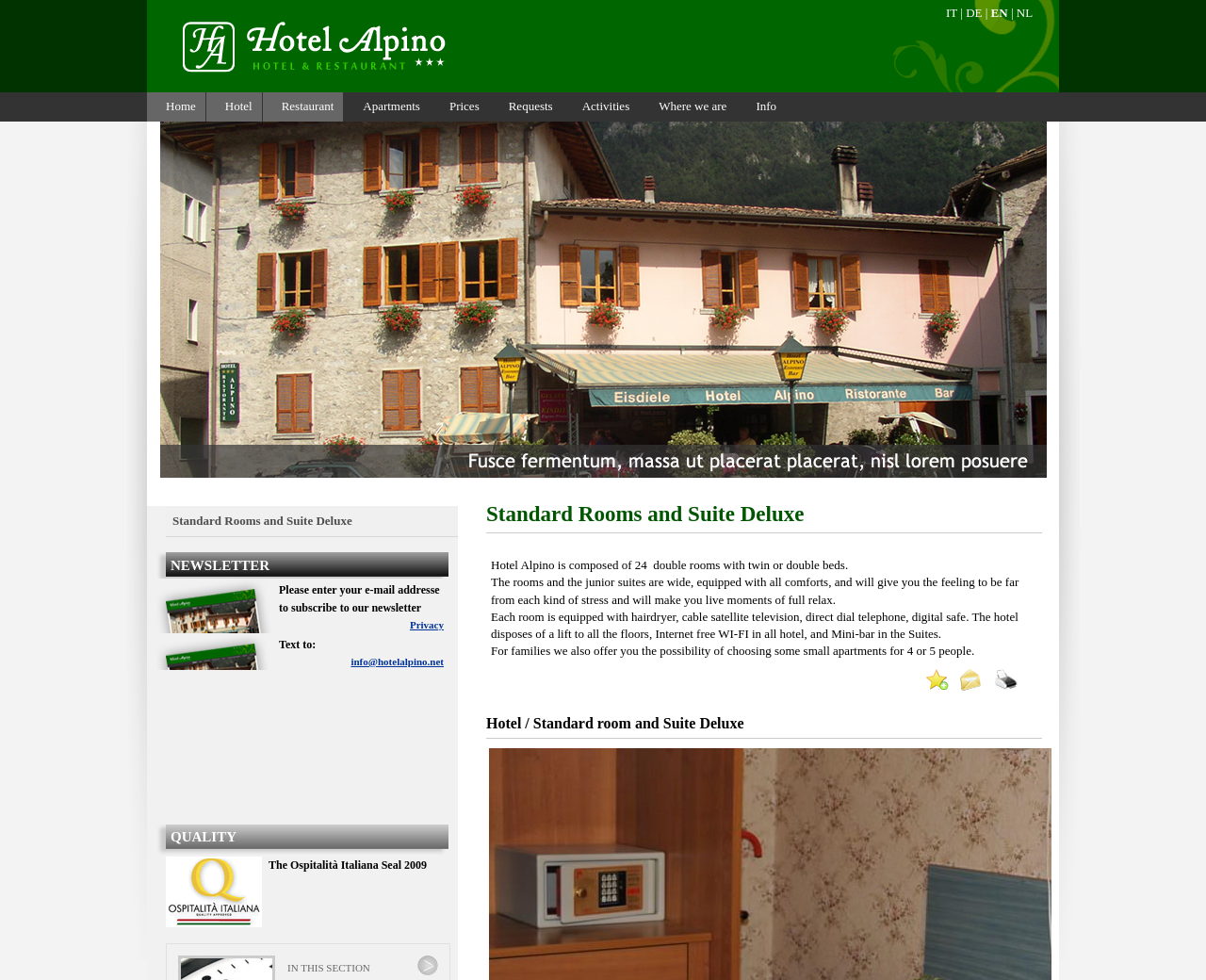What is the number of double rooms in Hotel Alpino?
Please utilize the information in the image to give a detailed response to the question.

The webpage states 'Hotel Alpino is composed of 24 double rooms with twin or double beds', indicating that there are 24 double rooms in Hotel Alpino.